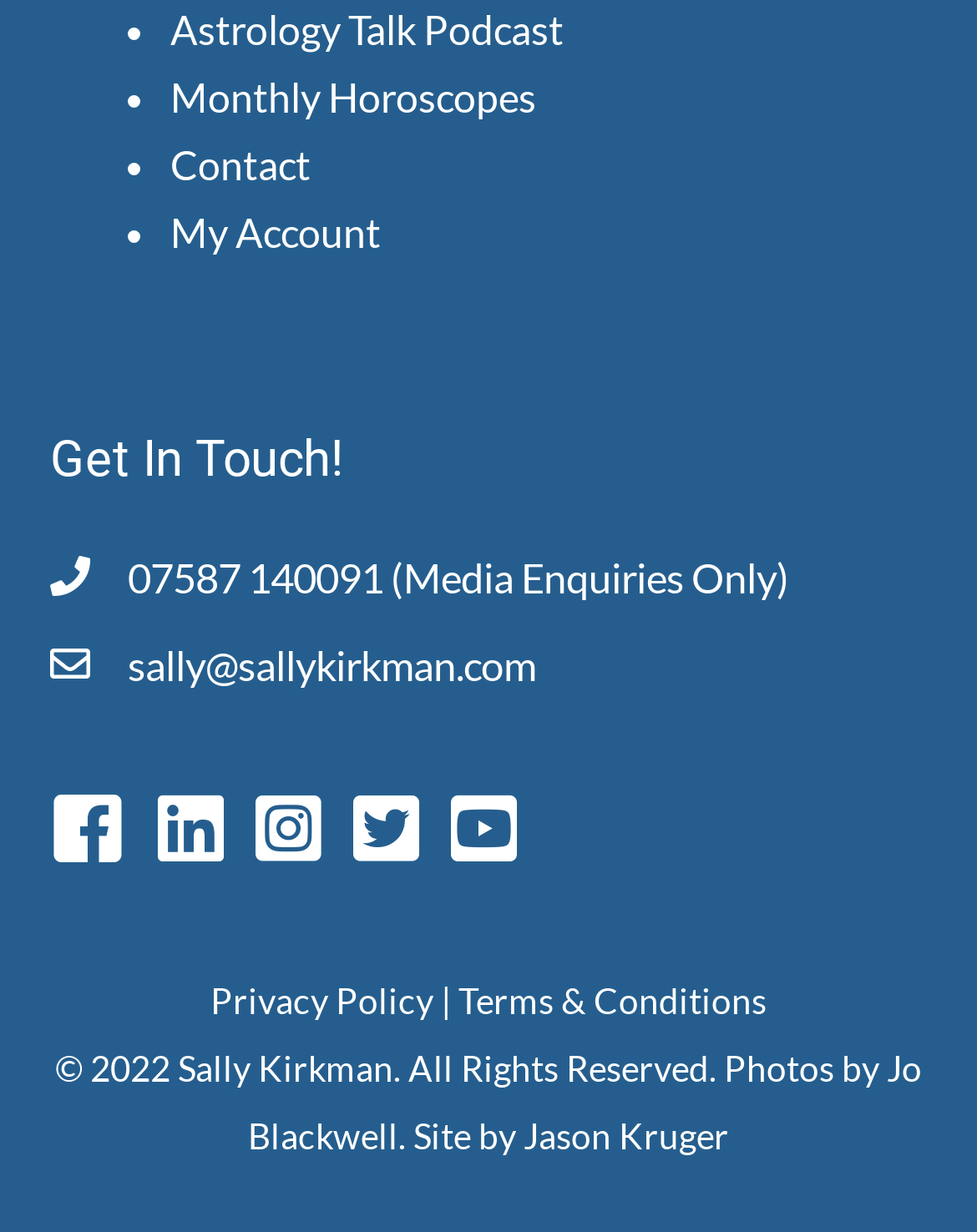Identify the bounding box coordinates for the element you need to click to achieve the following task: "go to My Account". The coordinates must be four float values ranging from 0 to 1, formatted as [left, top, right, bottom].

[0.174, 0.169, 0.39, 0.207]